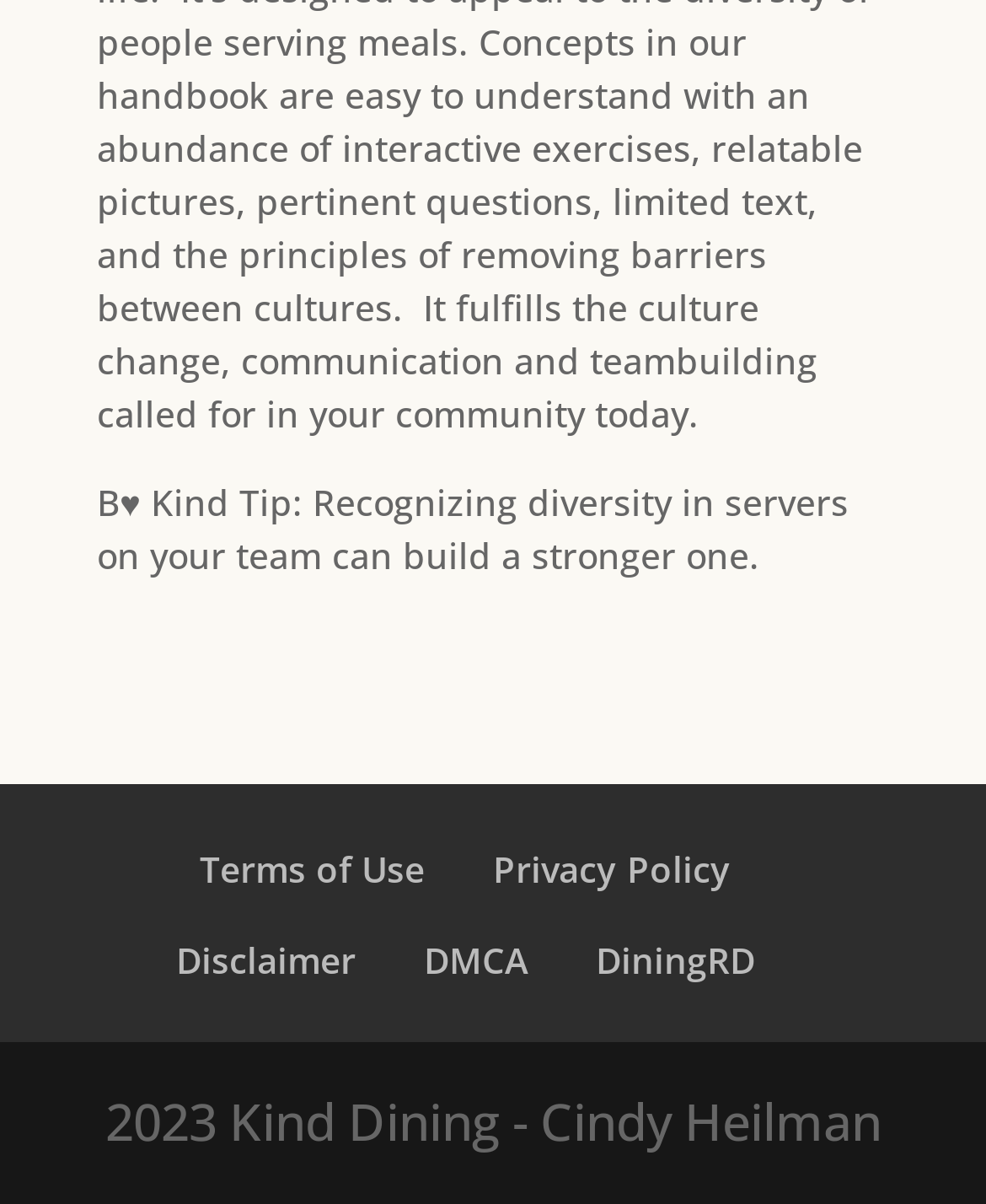Answer the question below in one word or phrase:
How many links are there at the bottom of the webpage?

5